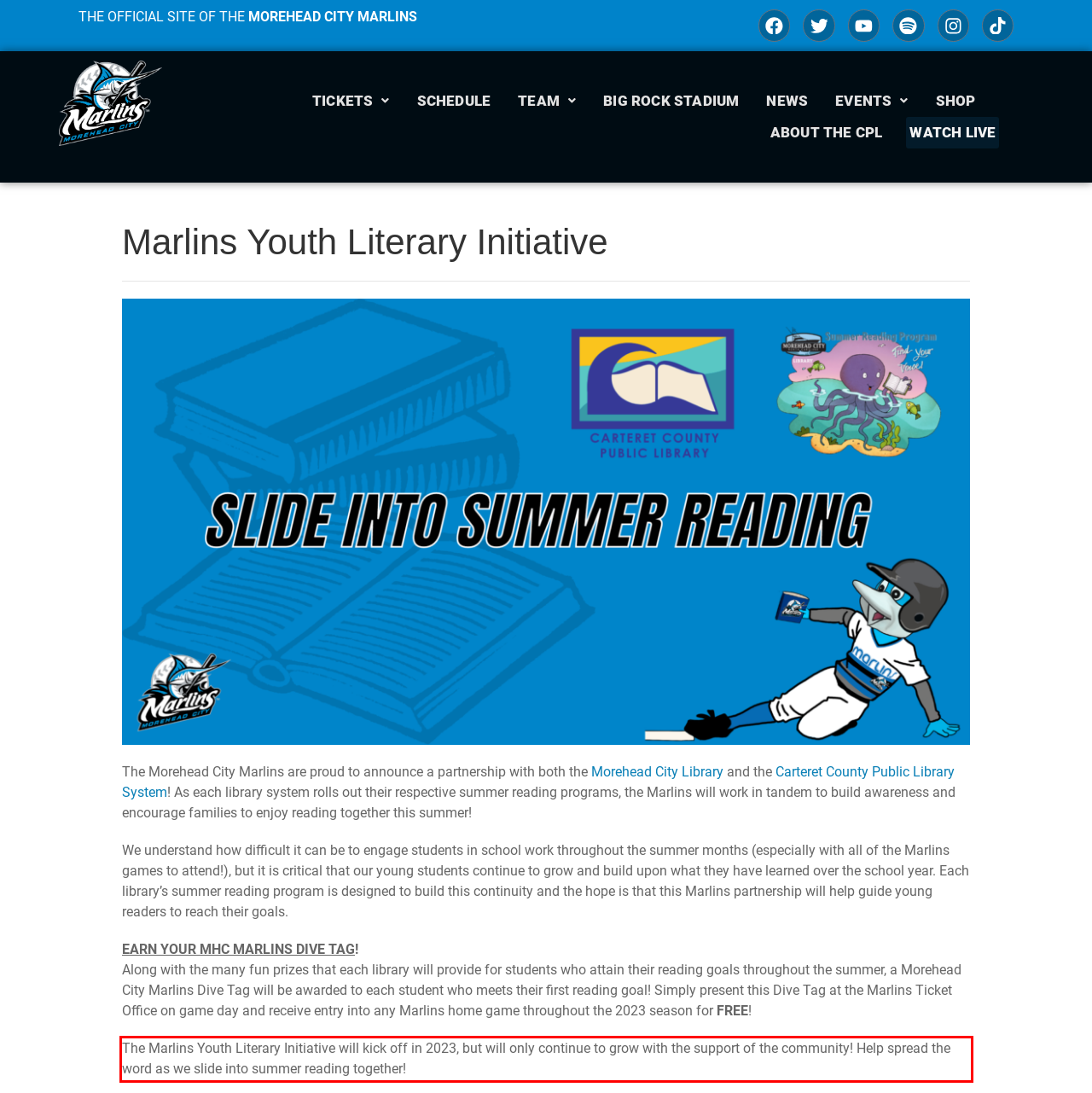Examine the webpage screenshot and use OCR to recognize and output the text within the red bounding box.

The Marlins Youth Literary Initiative will kick off in 2023, but will only continue to grow with the support of the community! Help spread the word as we slide into summer reading together!